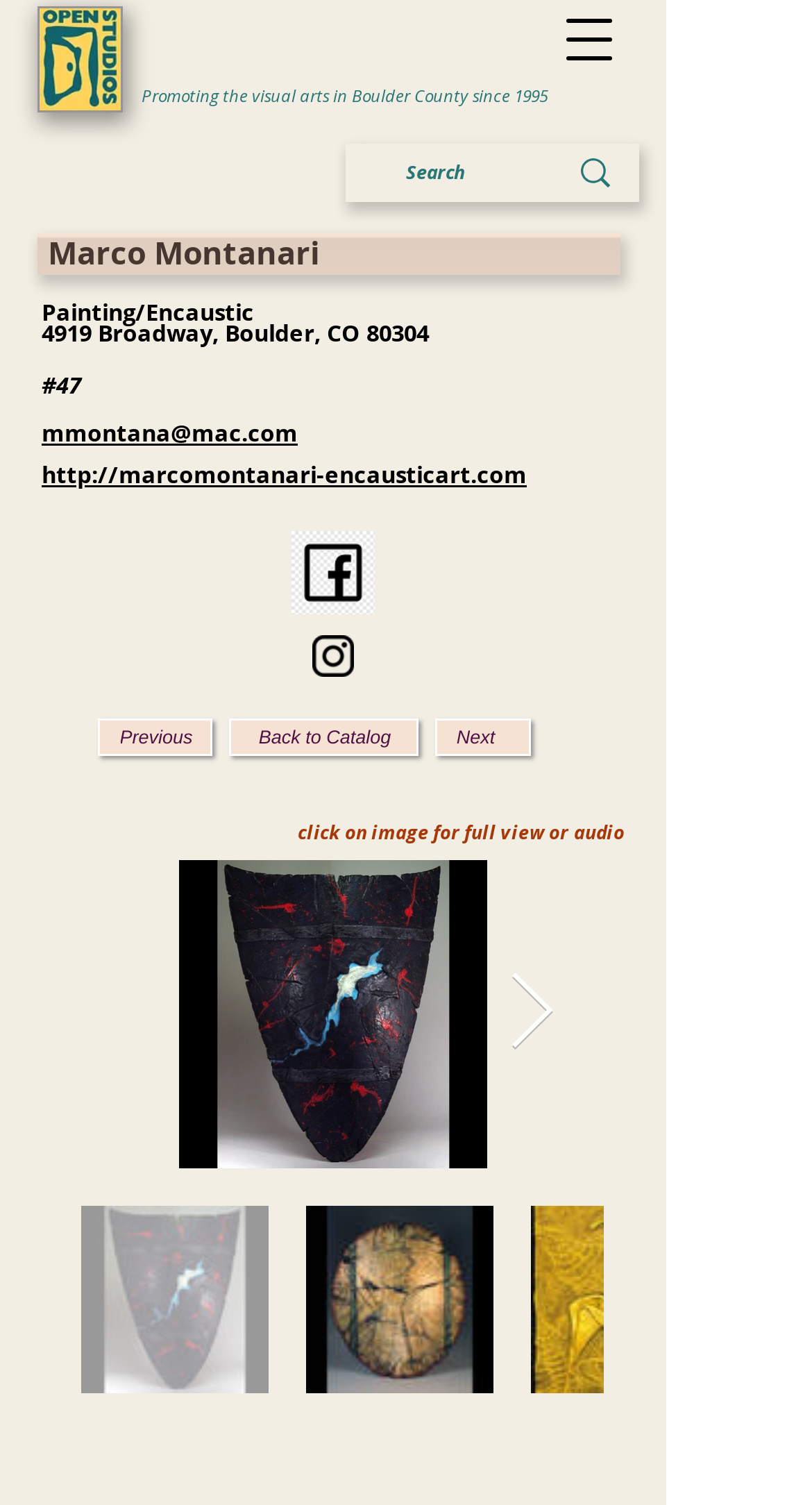Using the details in the image, give a detailed response to the question below:
What is the address of the artist's studio?

The address of the artist's studio can be found in the StaticText element with the text '4919 Broadway, Boulder, CO 80304' which is located below the medium of the artwork.